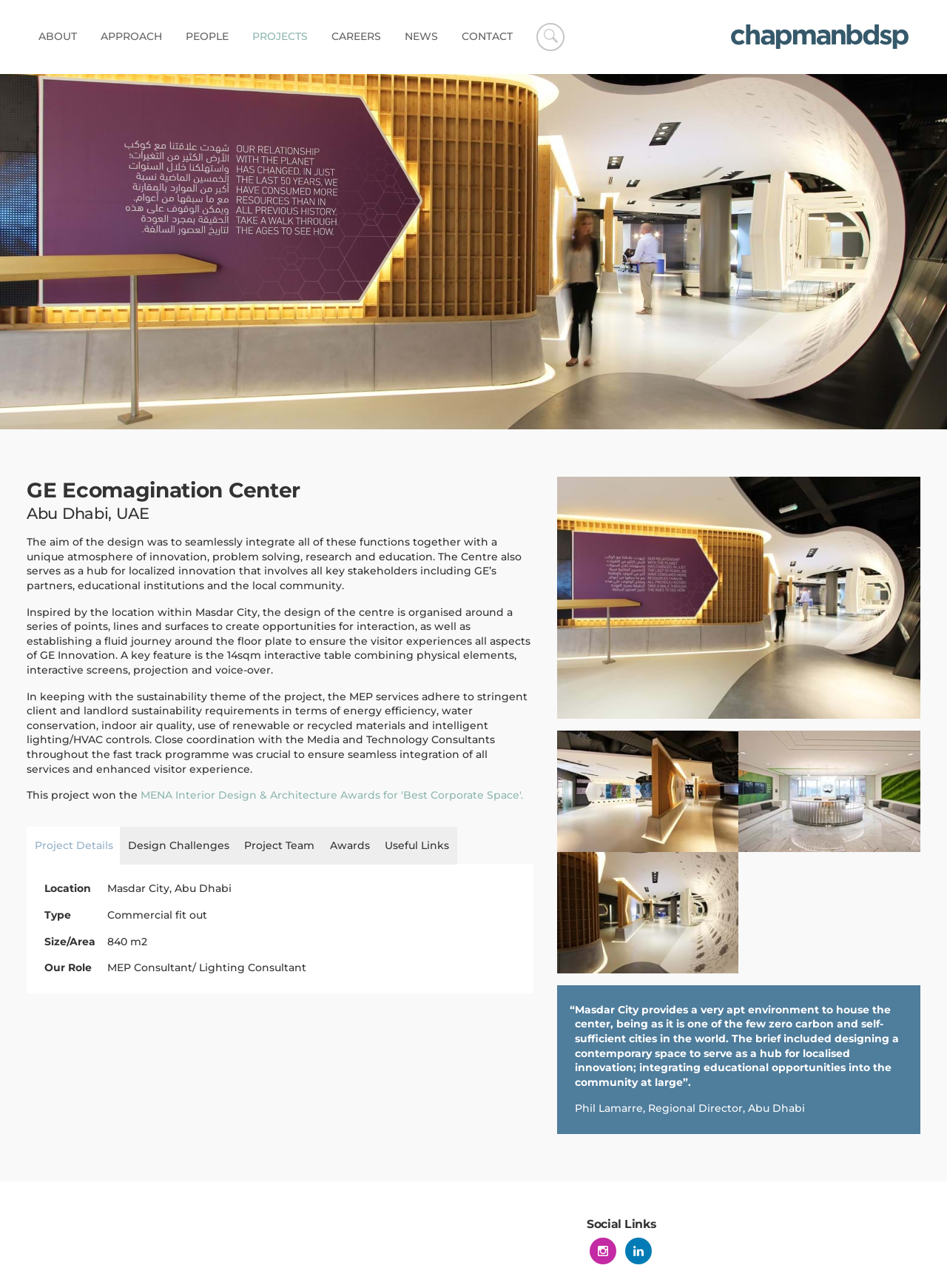What award did this project win?
Using the image, answer in one word or phrase.

MENA Interior Design & Architecture Awards for 'Best Corporate Space'